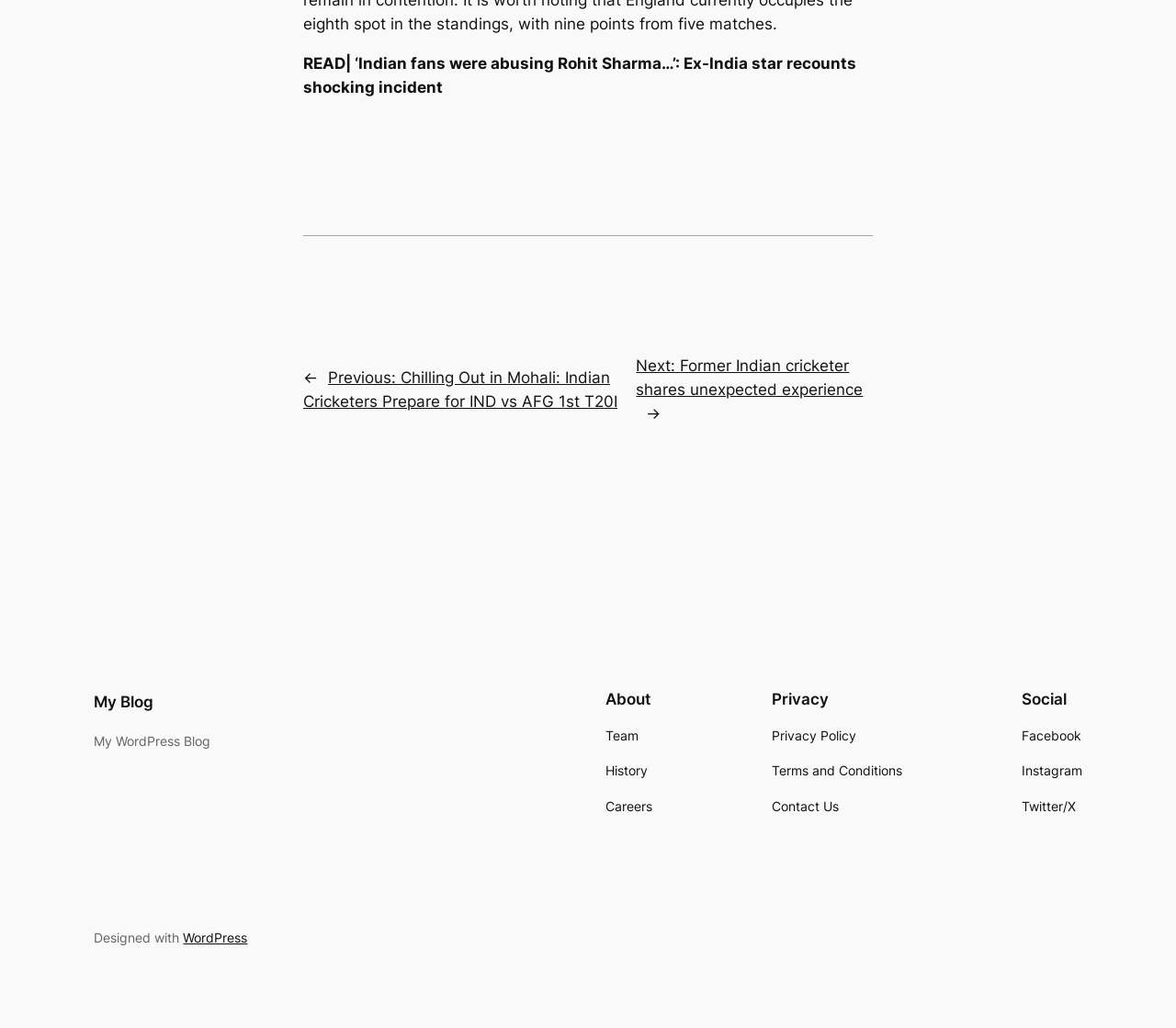Please provide the bounding box coordinates for the UI element as described: "Terms and Conditions". The coordinates must be four floats between 0 and 1, represented as [left, top, right, bottom].

[0.656, 0.74, 0.767, 0.76]